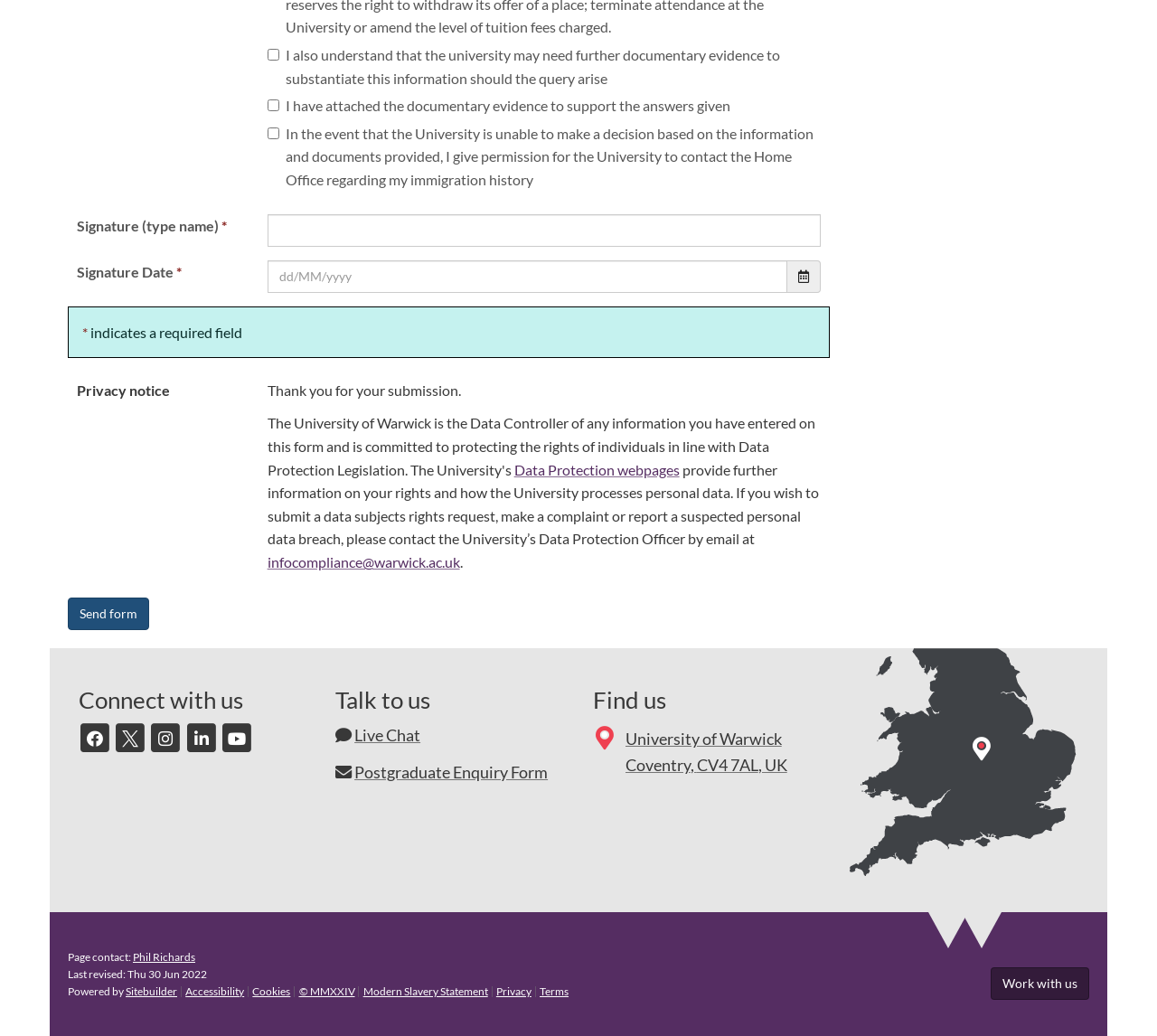What is the 'Data Protection webpages' link for?
Please analyze the image and answer the question with as much detail as possible.

The 'Data Protection webpages' link is located in the 'Privacy notice' section of the page and is accompanied by text that explains how the university processes personal data. This suggests that the link is intended to provide users with more information on data protection and their rights, as well as how to submit a data subject's rights request or report a personal data breach.